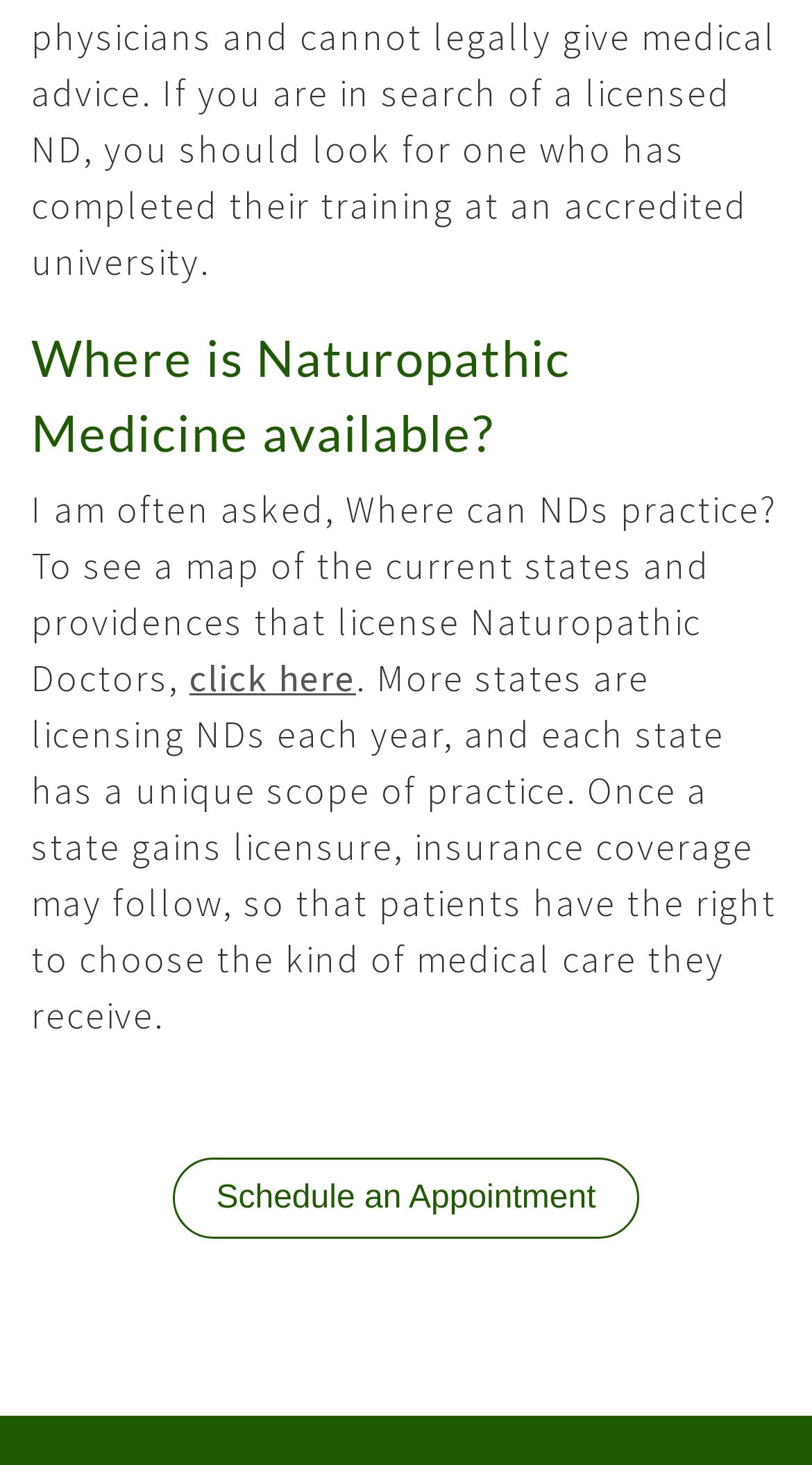Identify the bounding box for the element characterized by the following description: "click here".

[0.233, 0.446, 0.438, 0.479]